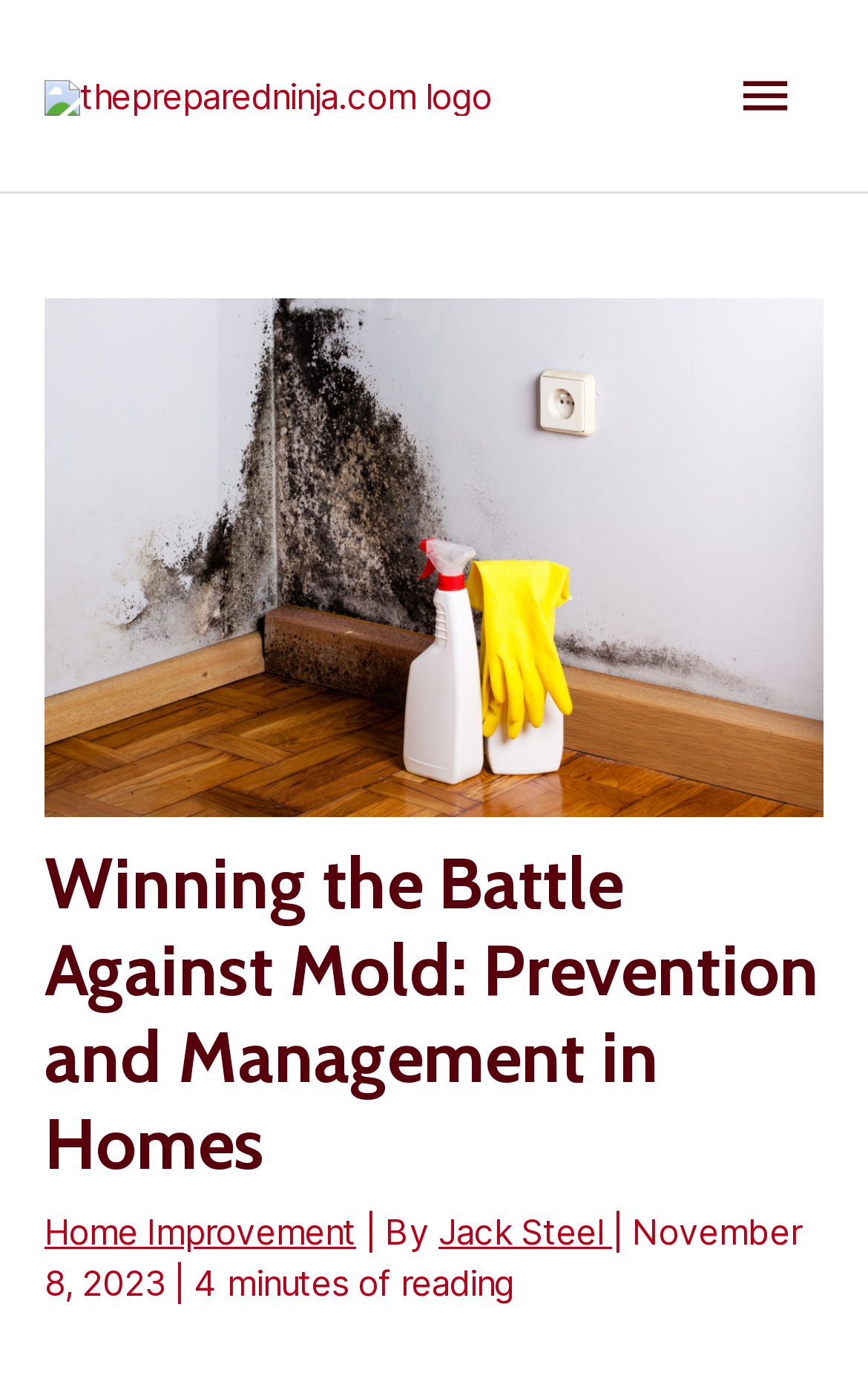Determine the main heading text of the webpage.

Winning the Battle Against Mold: Prevention and Management in Homes